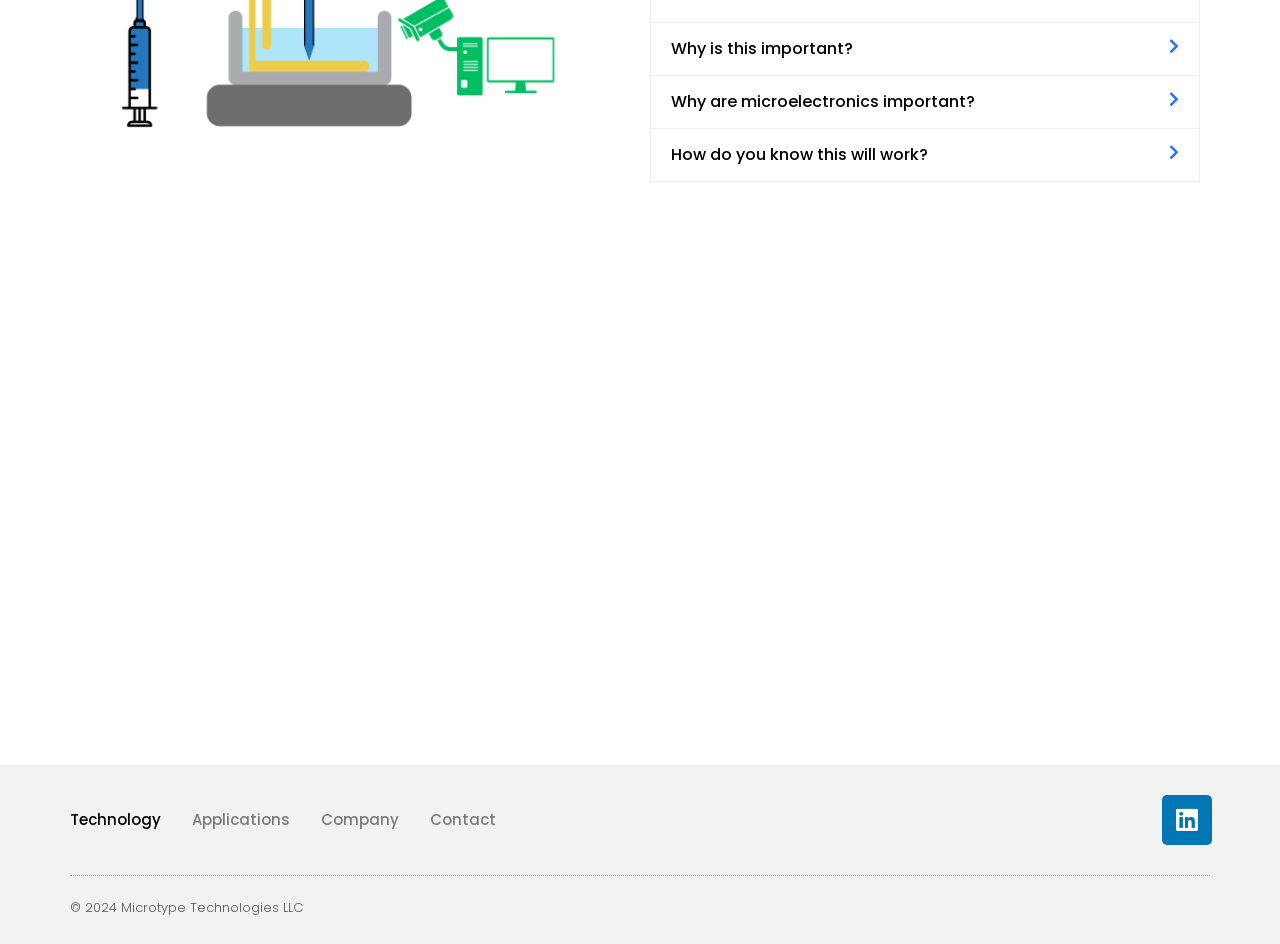Highlight the bounding box coordinates of the element you need to click to perform the following instruction: "Go to 'Technology'."

[0.055, 0.844, 0.126, 0.893]